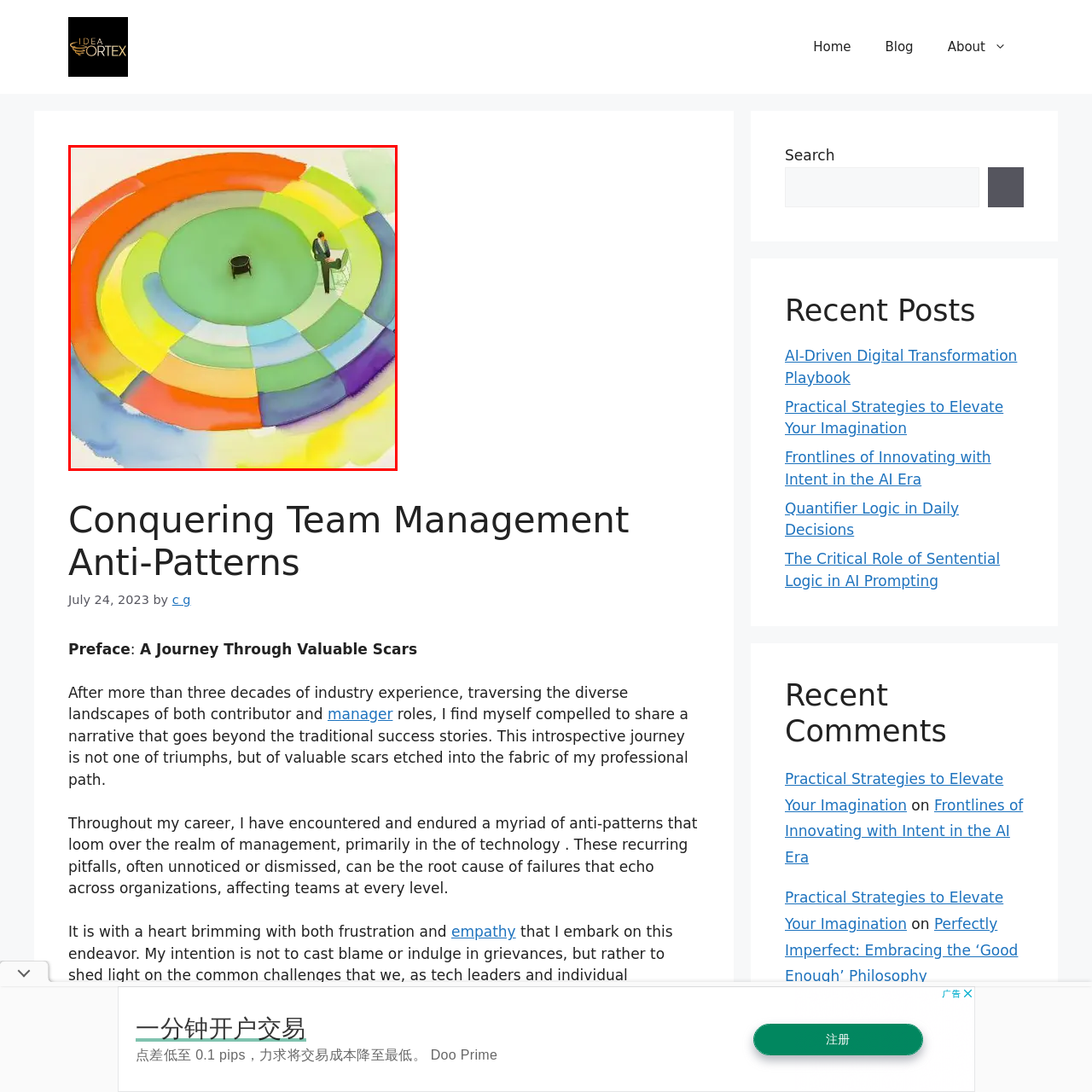Describe in detail the image that is highlighted by the red bounding box.

The image depicts a vibrant and artistic representation of a circular pattern in a spectrum of colors, symbolizing various stages or aspects of team dynamics and management. At the center, a solitary figure stands beside a simple black chair, suggesting a moment of contemplation or decision-making. The colorful concentric circles surrounding the figure could represent diverse challenges, opportunities, or perspectives within team management, highlighting the complexity and interconnectedness of these elements. This artwork captures the essence of navigating through management anti-patterns, embodying both the journey and the introspective reflection necessary for effective leadership.